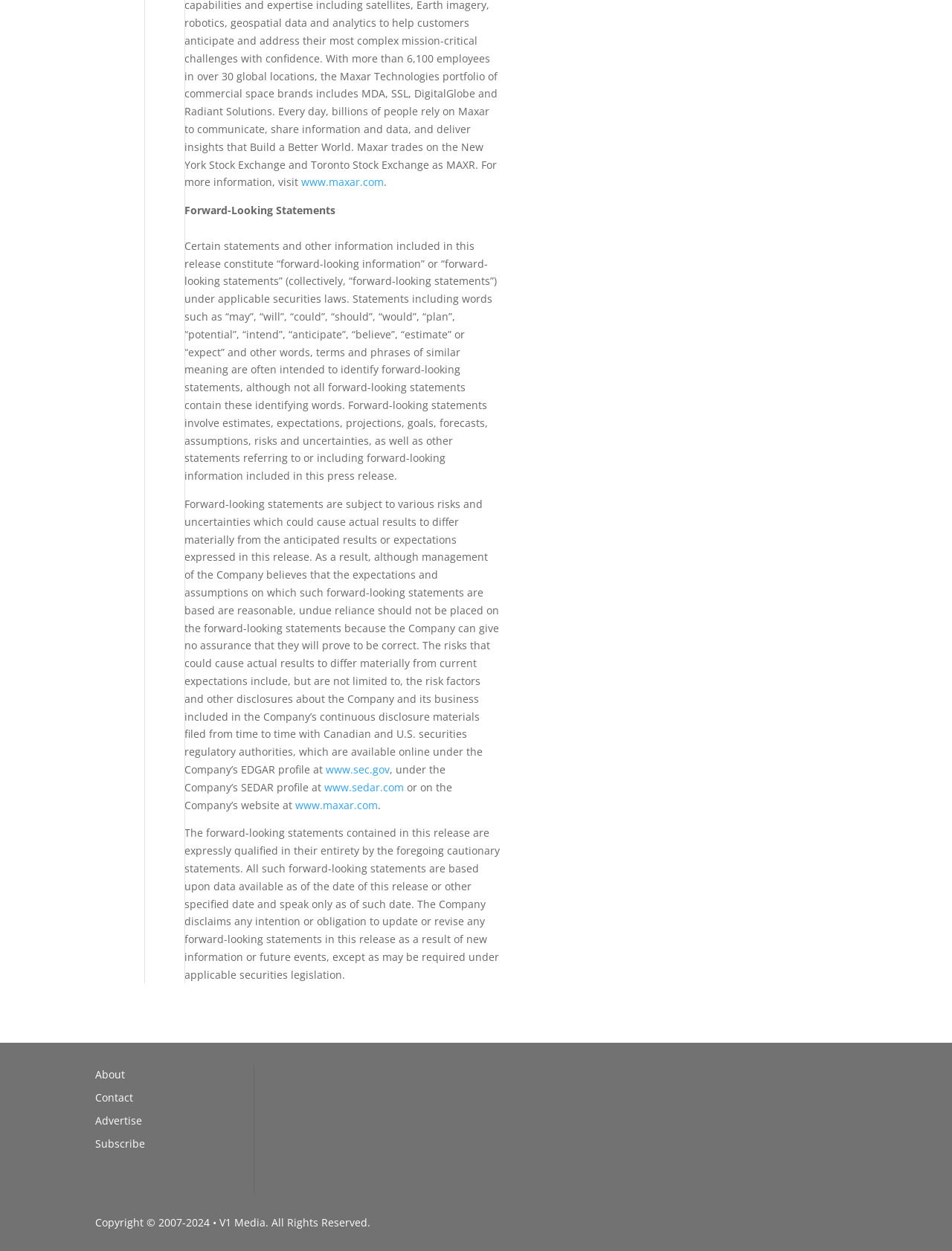Please provide a comprehensive answer to the question below using the information from the image: Where can I find the Company's EDGAR profile?

I found the location of the Company's EDGAR profile by looking at the link with the text 'www.sec.gov'. The surrounding text suggests that this is where the Company's EDGAR profile can be found.